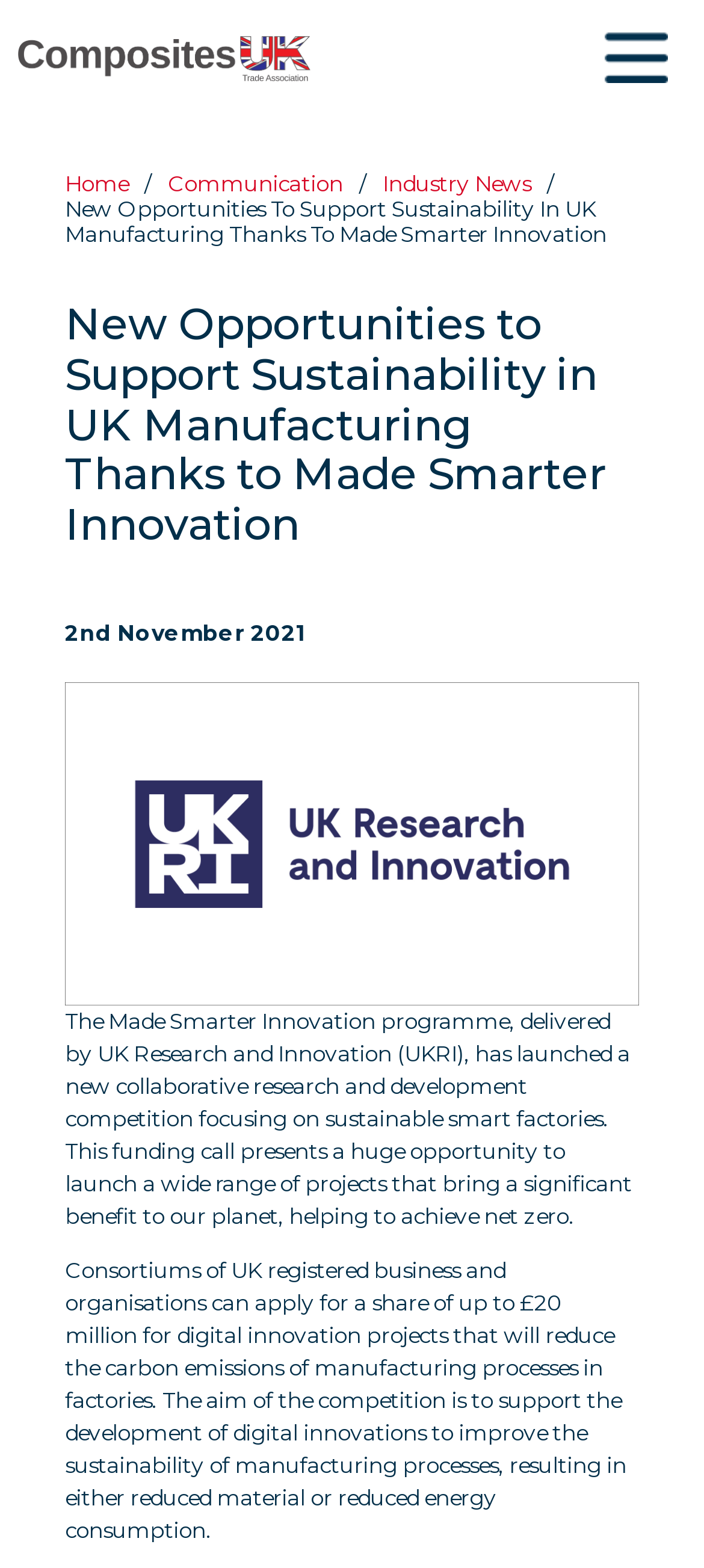Identify the coordinates of the bounding box for the element described below: "Composites UK". Return the coordinates as four float numbers between 0 and 1: [left, top, right, bottom].

[0.026, 0.023, 0.974, 0.052]